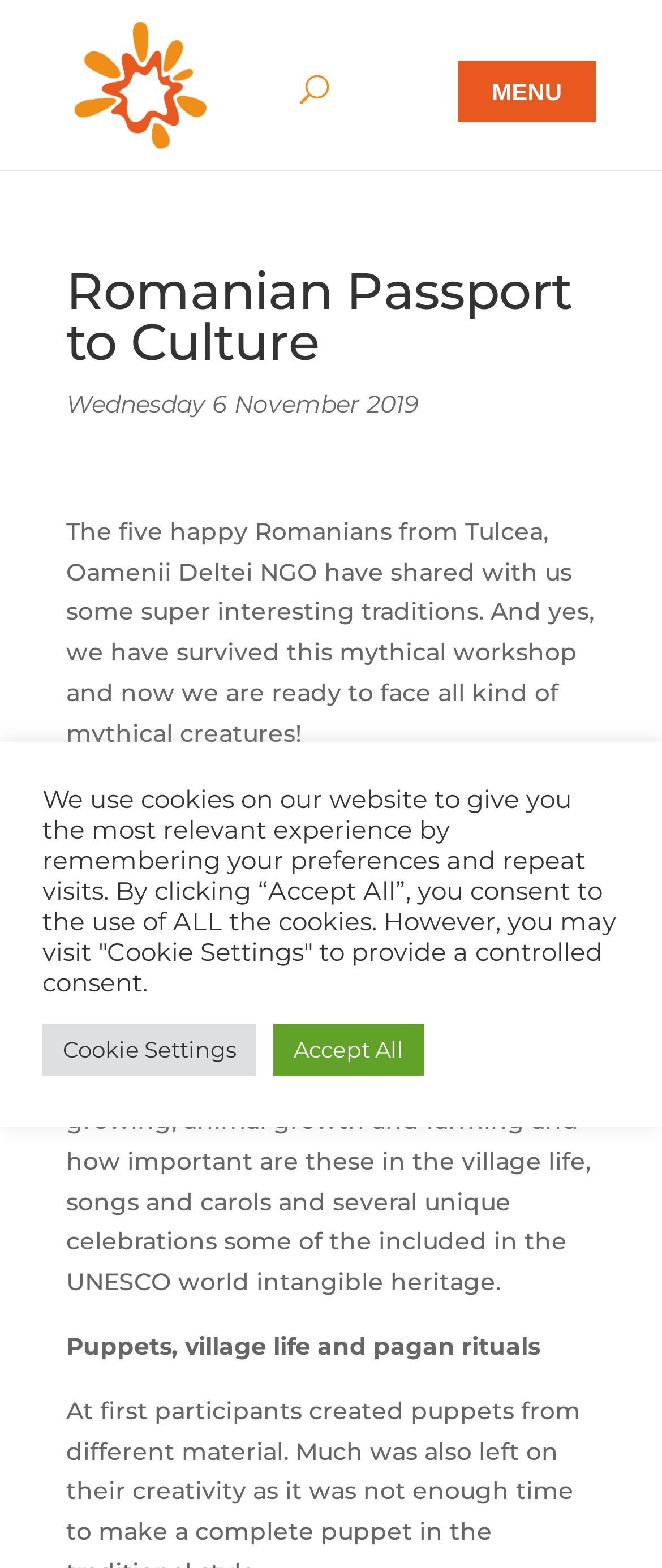What is the date mentioned in the webpage?
Based on the visual information, provide a detailed and comprehensive answer.

The question asks for the date mentioned in the webpage. By examining the StaticText element with OCR text 'Wednesday 6 November 2019', we can determine the date mentioned.